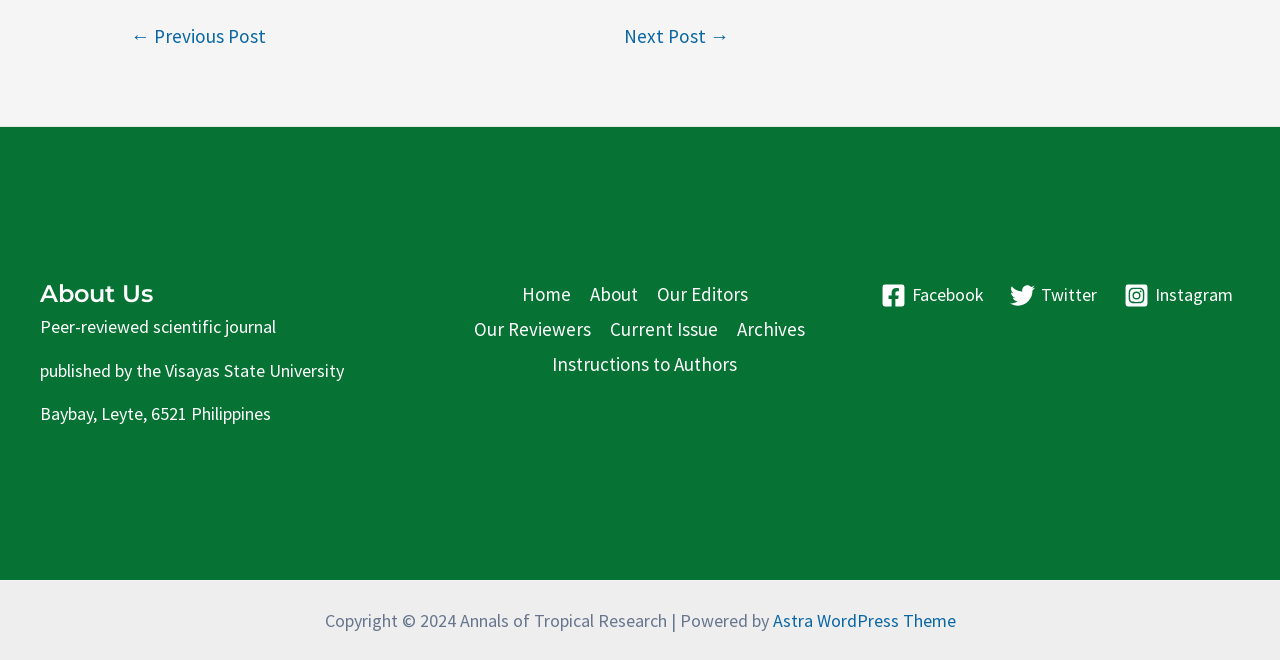Determine the bounding box for the HTML element described here: "← Previous Post". The coordinates should be given as [left, top, right, bottom] with each number being a float between 0 and 1.

[0.08, 0.041, 0.23, 0.07]